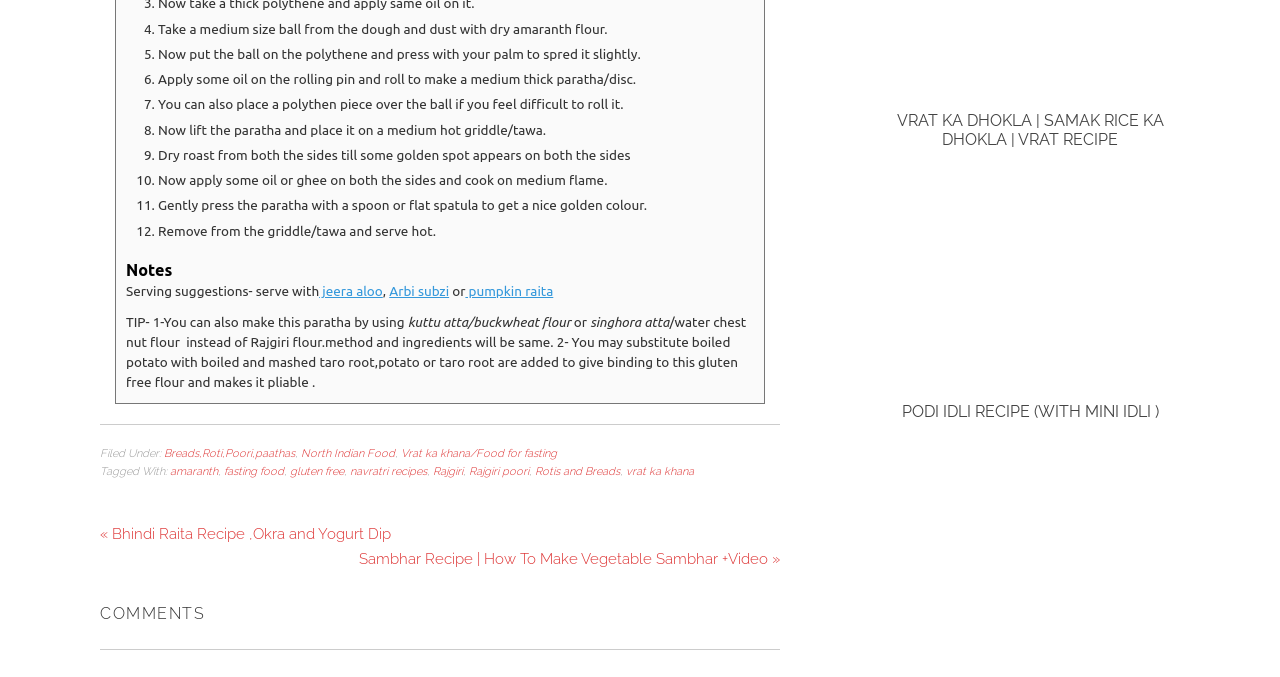What is the alternative flour that can be used instead of Rajgiri flour?
From the screenshot, provide a brief answer in one word or phrase.

Kuttu atta or singhora atta